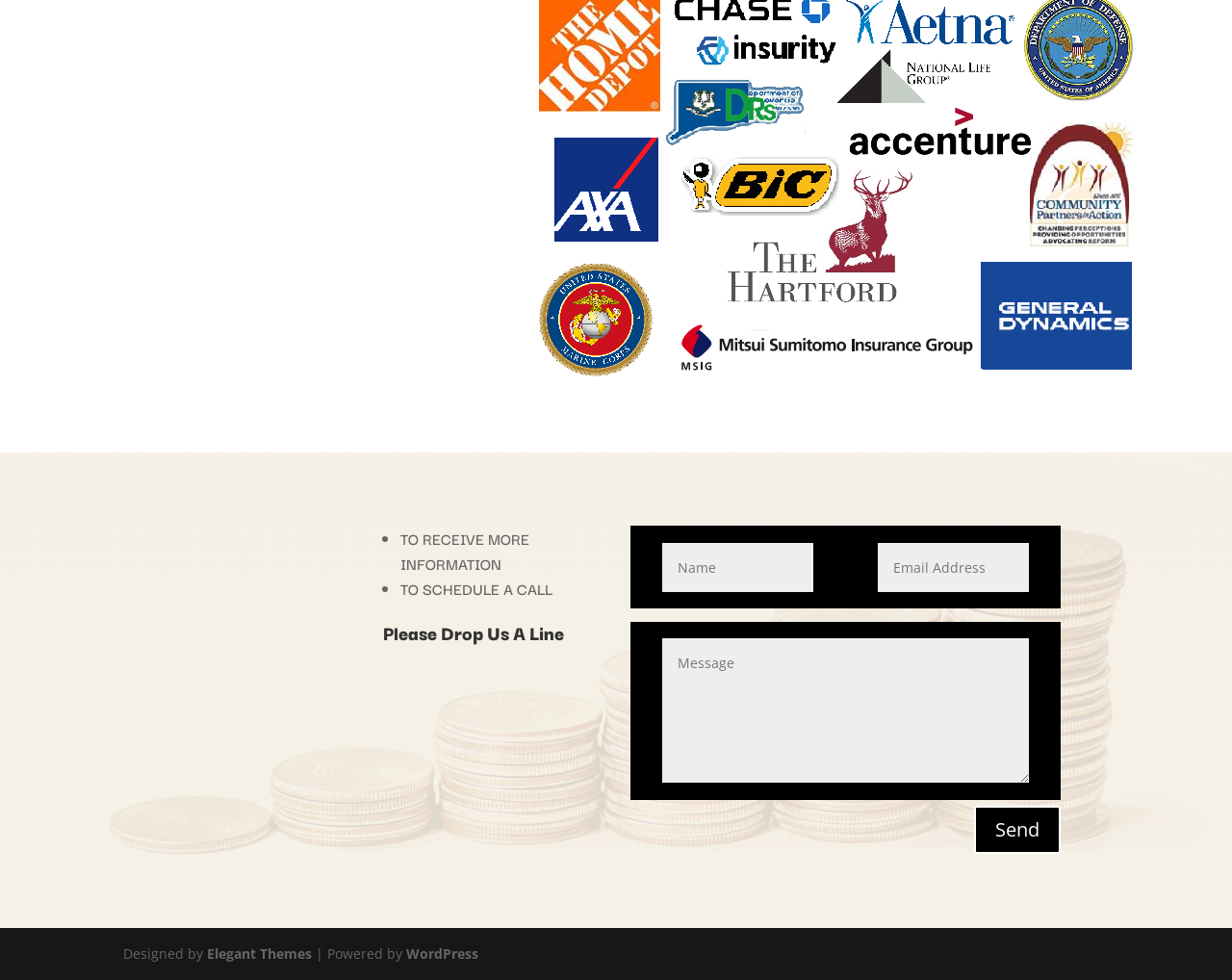Who designed the webpage?
Please provide a single word or phrase in response based on the screenshot.

Elegant Themes